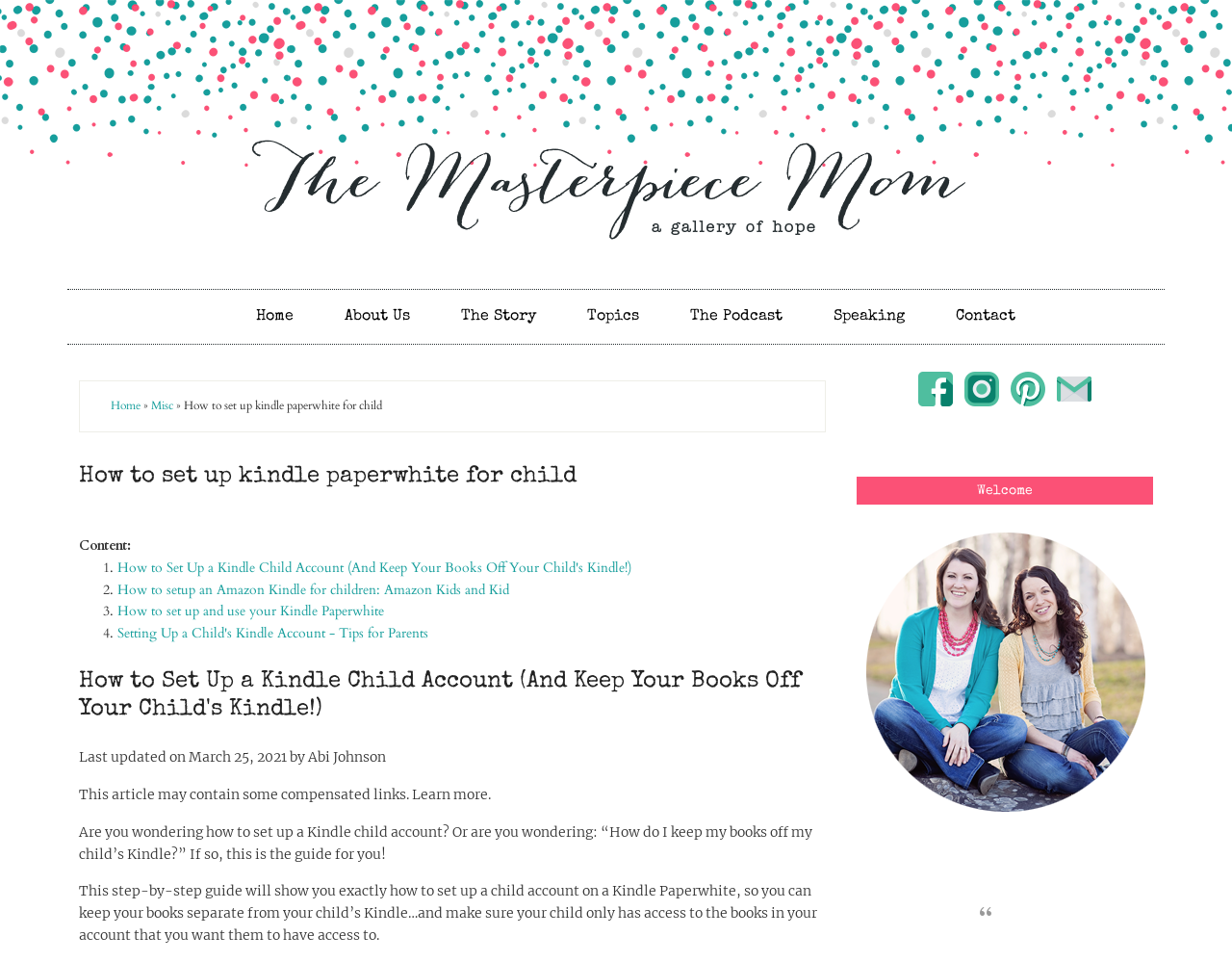Give a one-word or short phrase answer to the question: 
What is the title of the article?

How to Set Up a Kindle Child Account